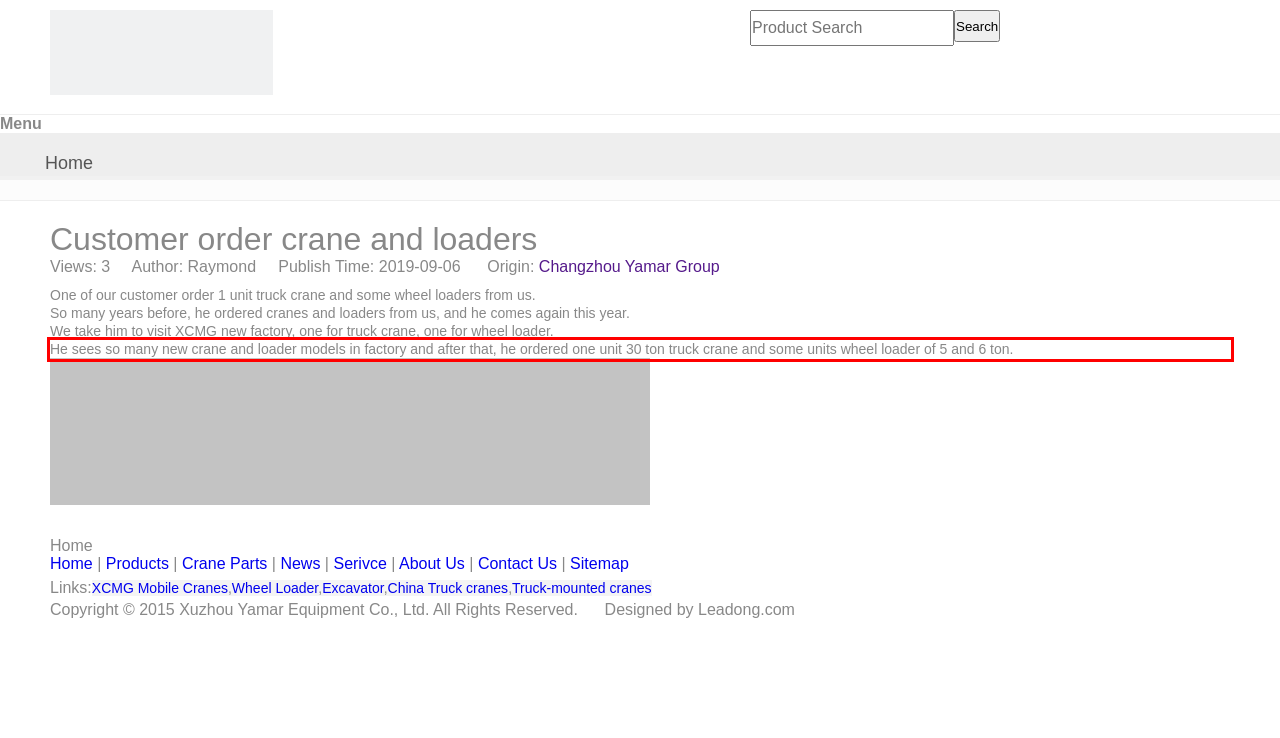Look at the provided screenshot of the webpage and perform OCR on the text within the red bounding box.

He sees so many new crane and loader models in factory and after that, he ordered one unit 30 ton truck crane and some units wheel loader of 5 and 6 ton.